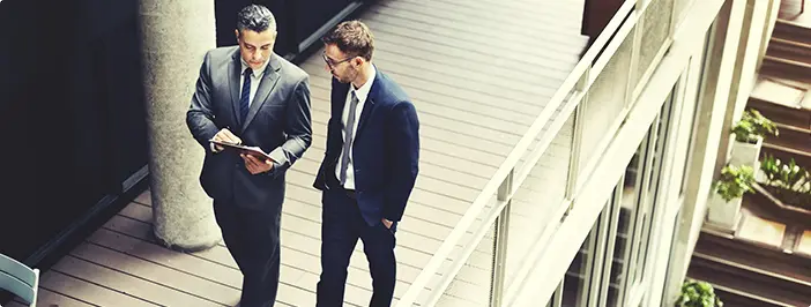What is the man holding in his hand?
Examine the webpage screenshot and provide an in-depth answer to the question.

In the image, one of the men is holding a device that appears to be a tablet, possibly using it to discuss relevant information or data with the other man.